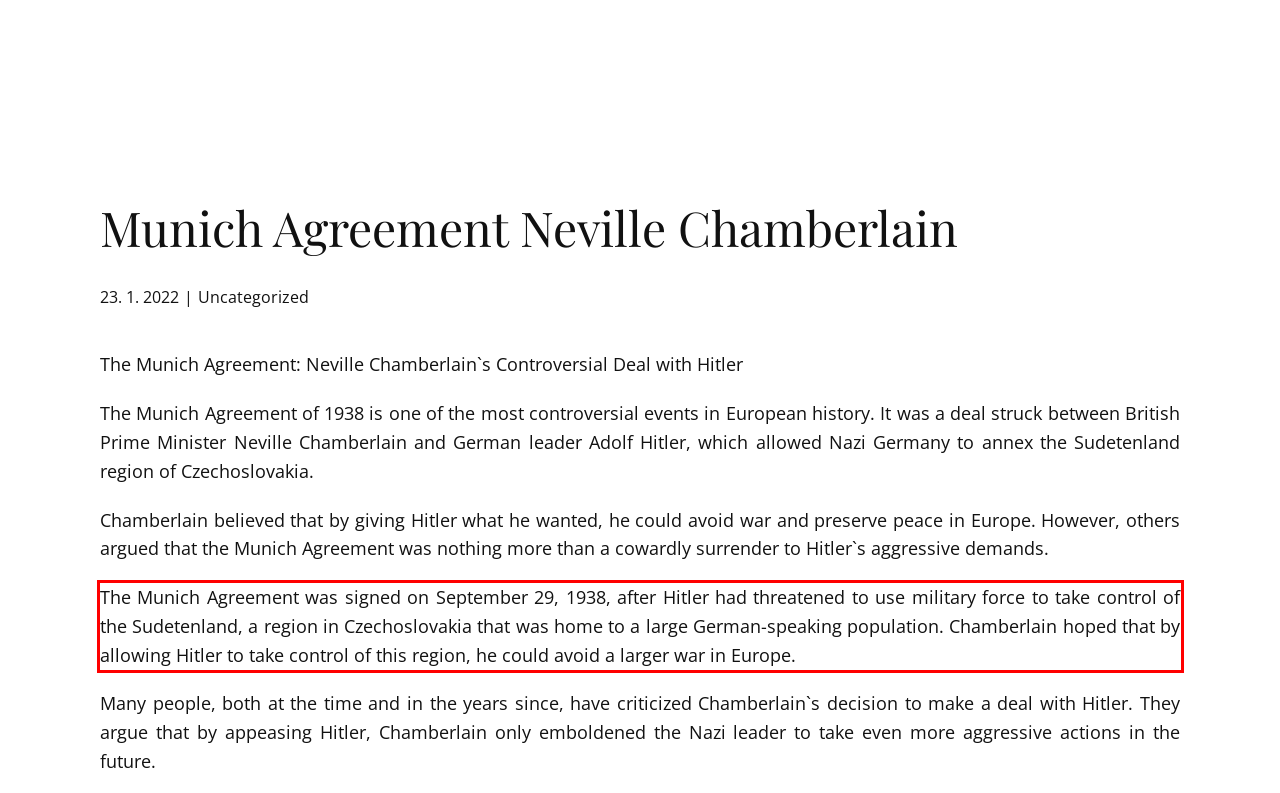Please perform OCR on the text content within the red bounding box that is highlighted in the provided webpage screenshot.

The Munich Agreement was signed on September 29, 1938, after Hitler had threatened to use military force to take control of the Sudetenland, a region in Czechoslovakia that was home to a large German-speaking population. Chamberlain hoped that by allowing Hitler to take control of this region, he could avoid a larger war in Europe.